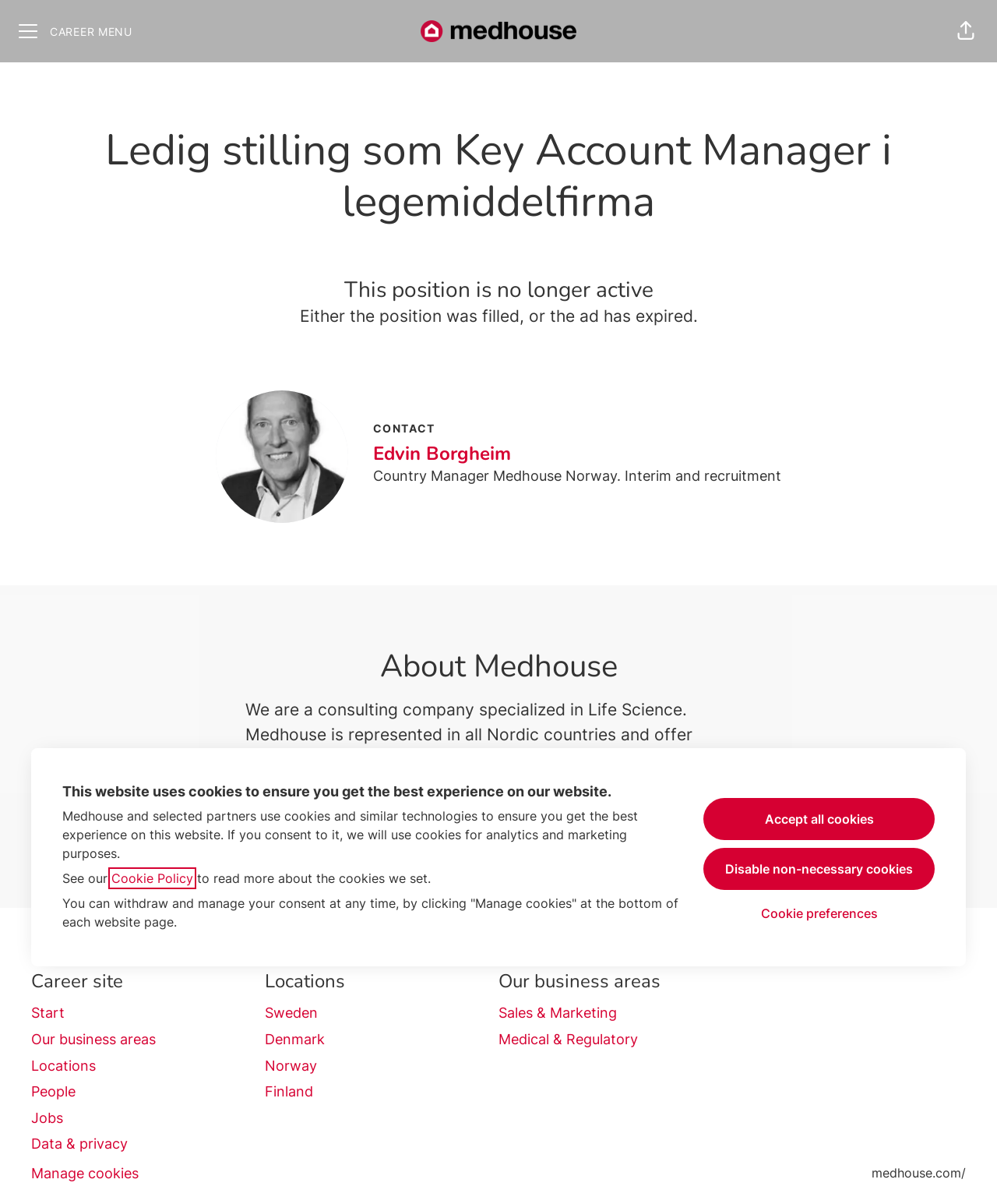How many co-workers does Medhouse have?
Please give a well-detailed answer to the question.

Medhouse has about 100 co-workers, as indicated by the text 'Co-workers' and 'About 100'.